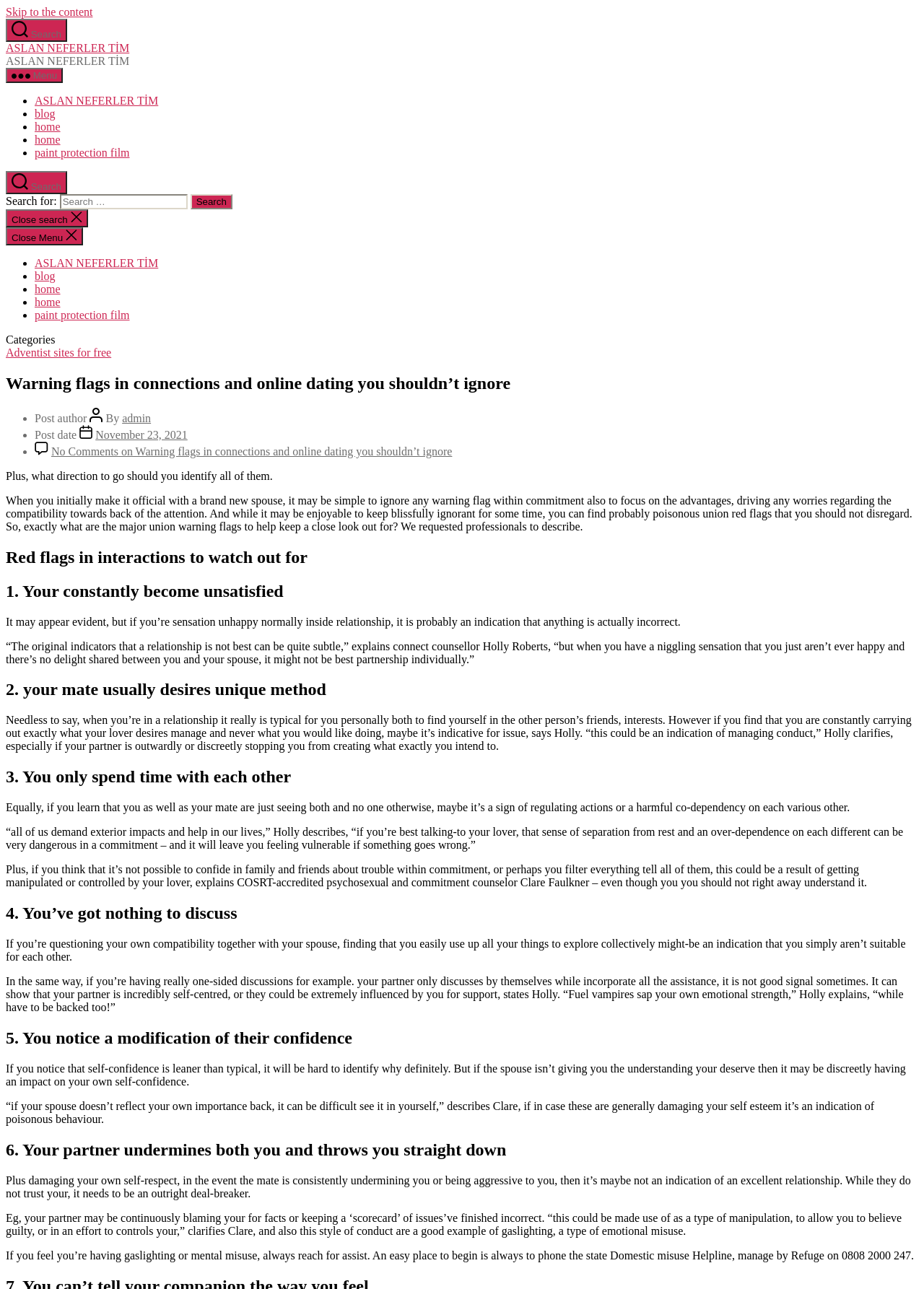Determine the bounding box coordinates of the region I should click to achieve the following instruction: "Click the 'paint protection film' link". Ensure the bounding box coordinates are four float numbers between 0 and 1, i.e., [left, top, right, bottom].

[0.038, 0.114, 0.14, 0.123]